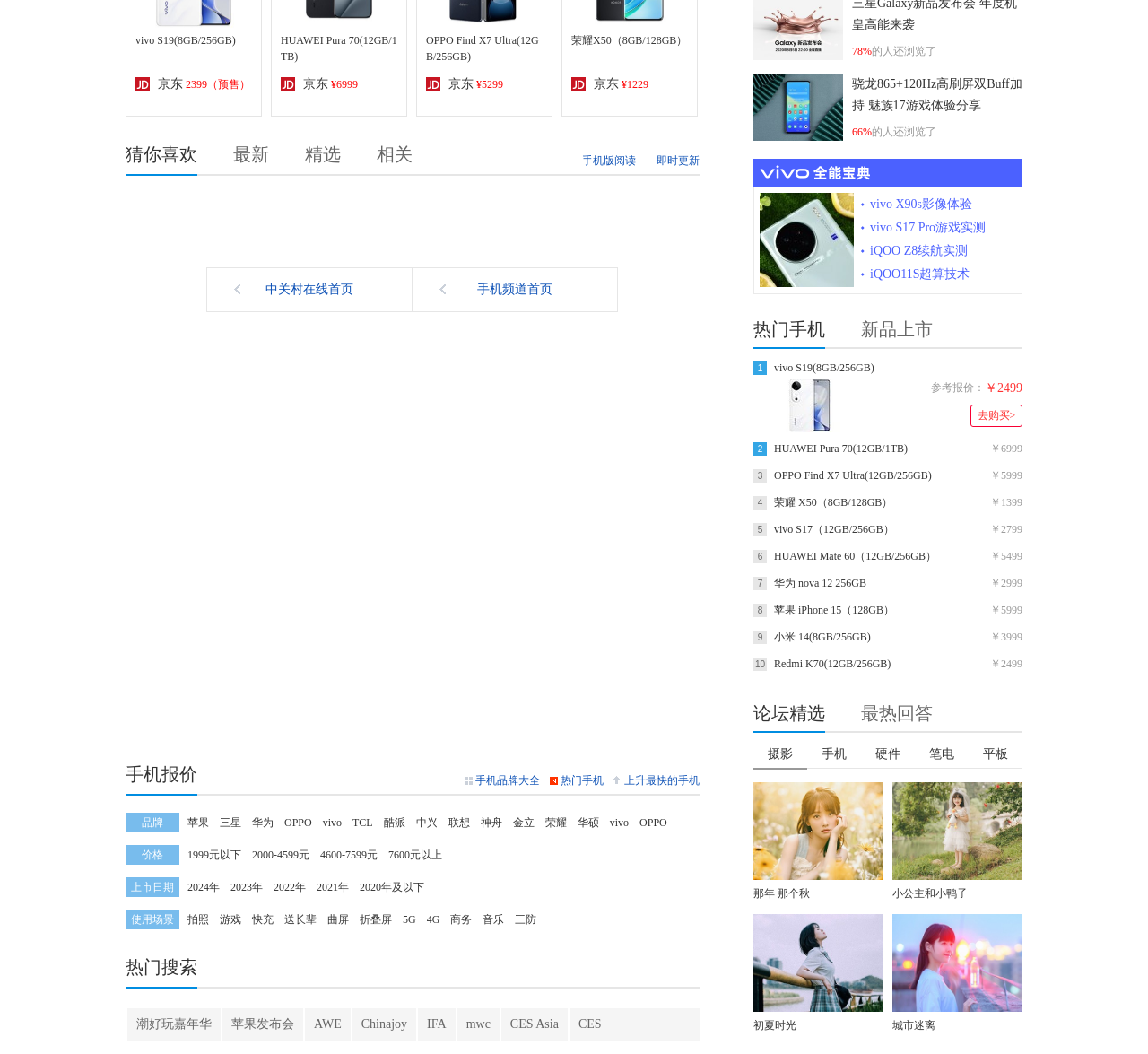Using floating point numbers between 0 and 1, provide the bounding box coordinates in the format (top-left x, top-left y, bottom-right x, bottom-right y). Locate the UI element described here: CES Asia

[0.435, 0.955, 0.494, 0.987]